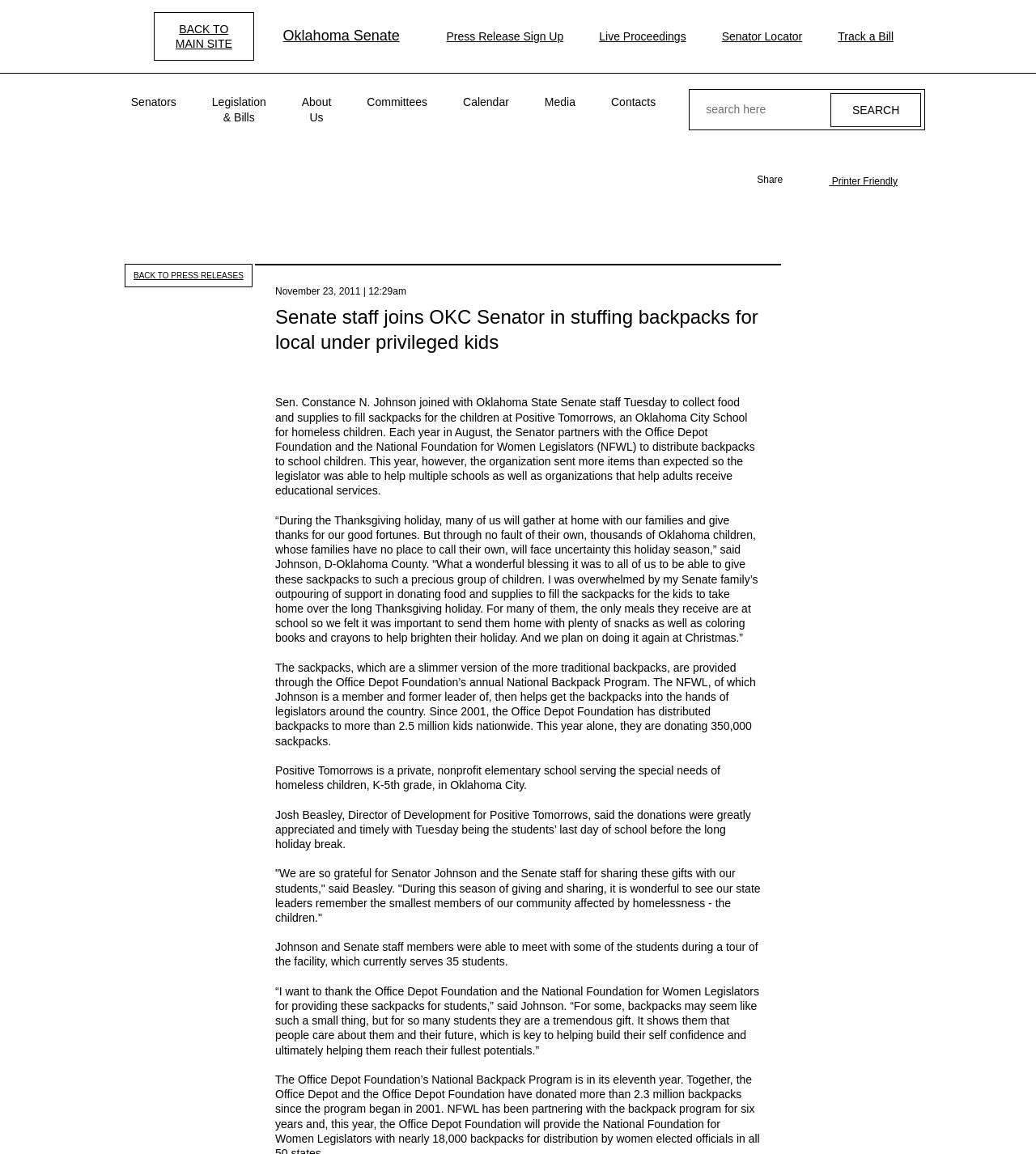Locate the bounding box coordinates of the area where you should click to accomplish the instruction: "Go to Home".

None